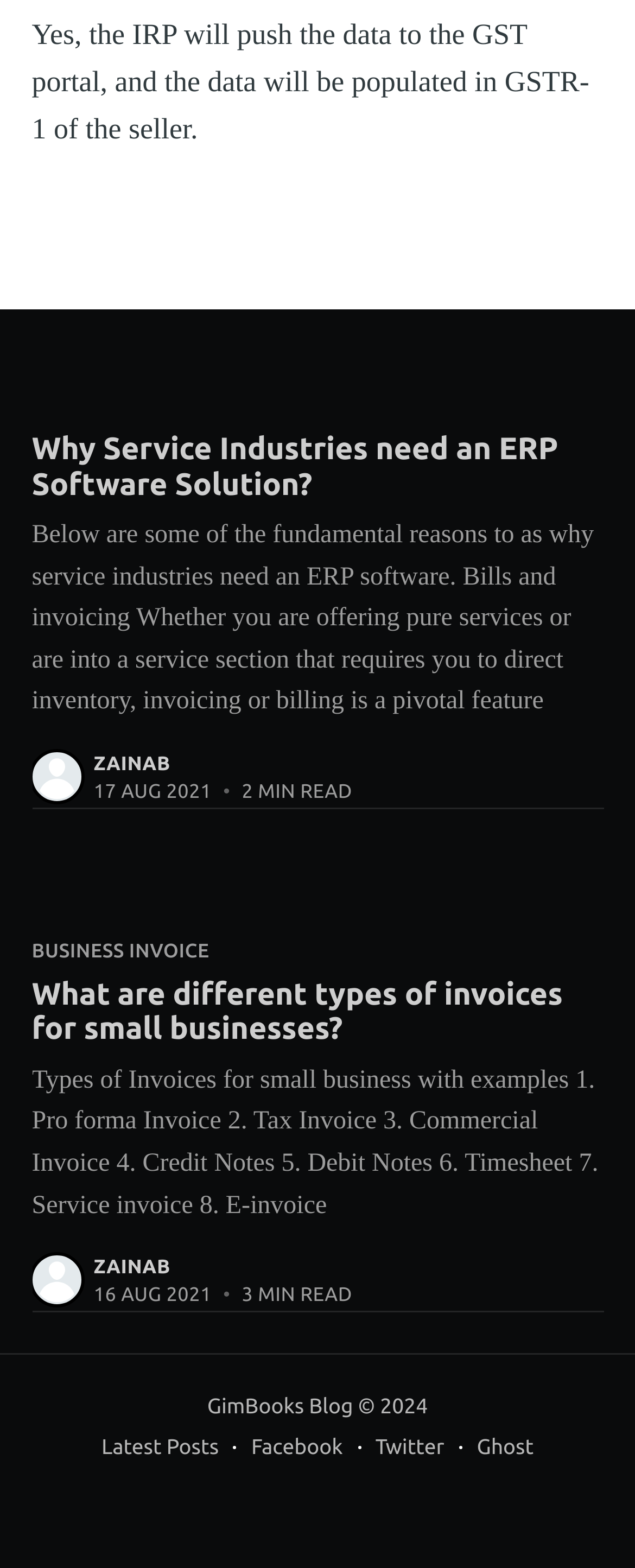Please specify the bounding box coordinates of the clickable section necessary to execute the following command: "Visit the GimBooks Blog".

[0.326, 0.89, 0.556, 0.904]